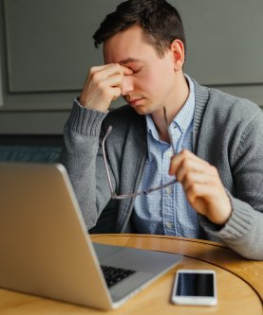Elaborate on the contents of the image in a comprehensive manner.

The image depicts a young man sitting at a wooden table, deeply engaged with his work on a laptop. He is wearing a gray cardigan over a light blue shirt, and his expression reveals a moment of stress or overwhelm, as he rubs his forehead with one hand while holding a pair of glasses in the other. The laptop is open in front of him, and next to it lies a smartphone, suggesting a busy multitasking environment. The soft lighting and neutral background create a reflective mood, highlighting the challenges of managing work and technology. This scene resonates with themes of mental health and the importance of taking breaks amid productivity.